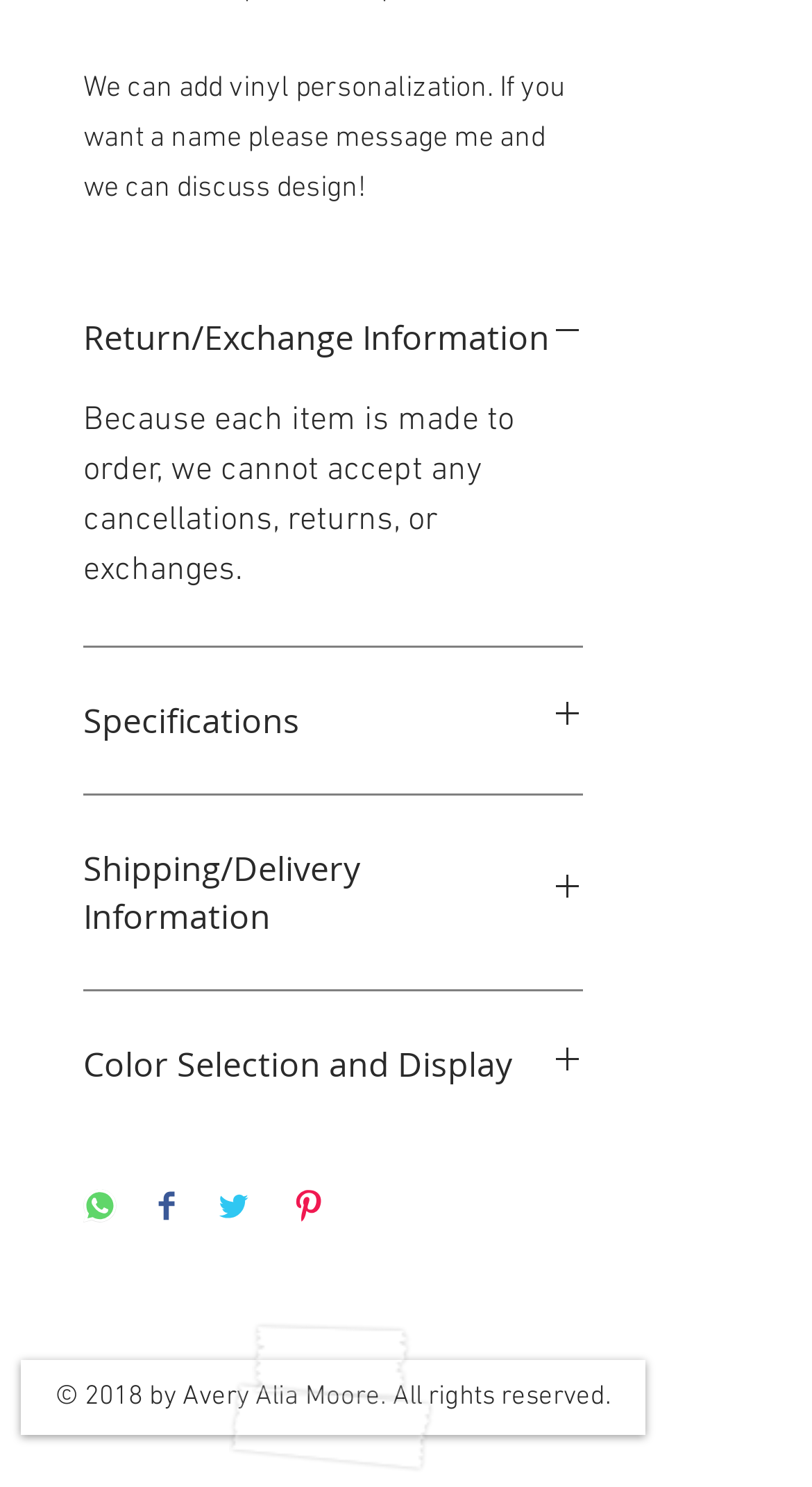Answer the following inquiry with a single word or phrase:
How many sections are there below the 'Return/Exchange Information' button?

4